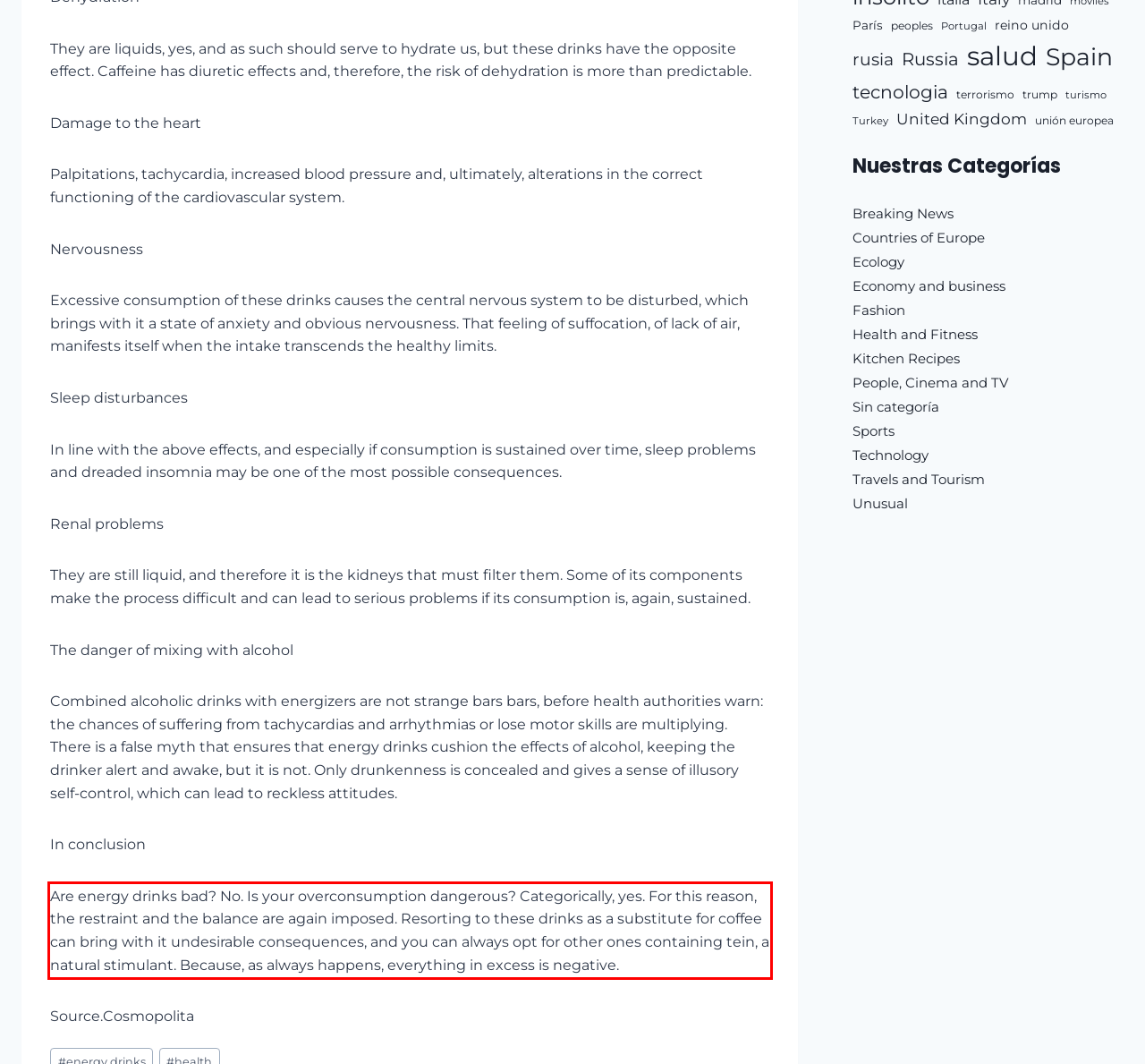Identify the text within the red bounding box on the webpage screenshot and generate the extracted text content.

Are energy drinks bad? No. Is your overconsumption dangerous? Categorically, yes. For this reason, the restraint and the balance are again imposed. Resorting to these drinks as a substitute for coffee can bring with it undesirable consequences, and you can always opt for other ones containing tein, a natural stimulant. Because, as always happens, everything in excess is negative.